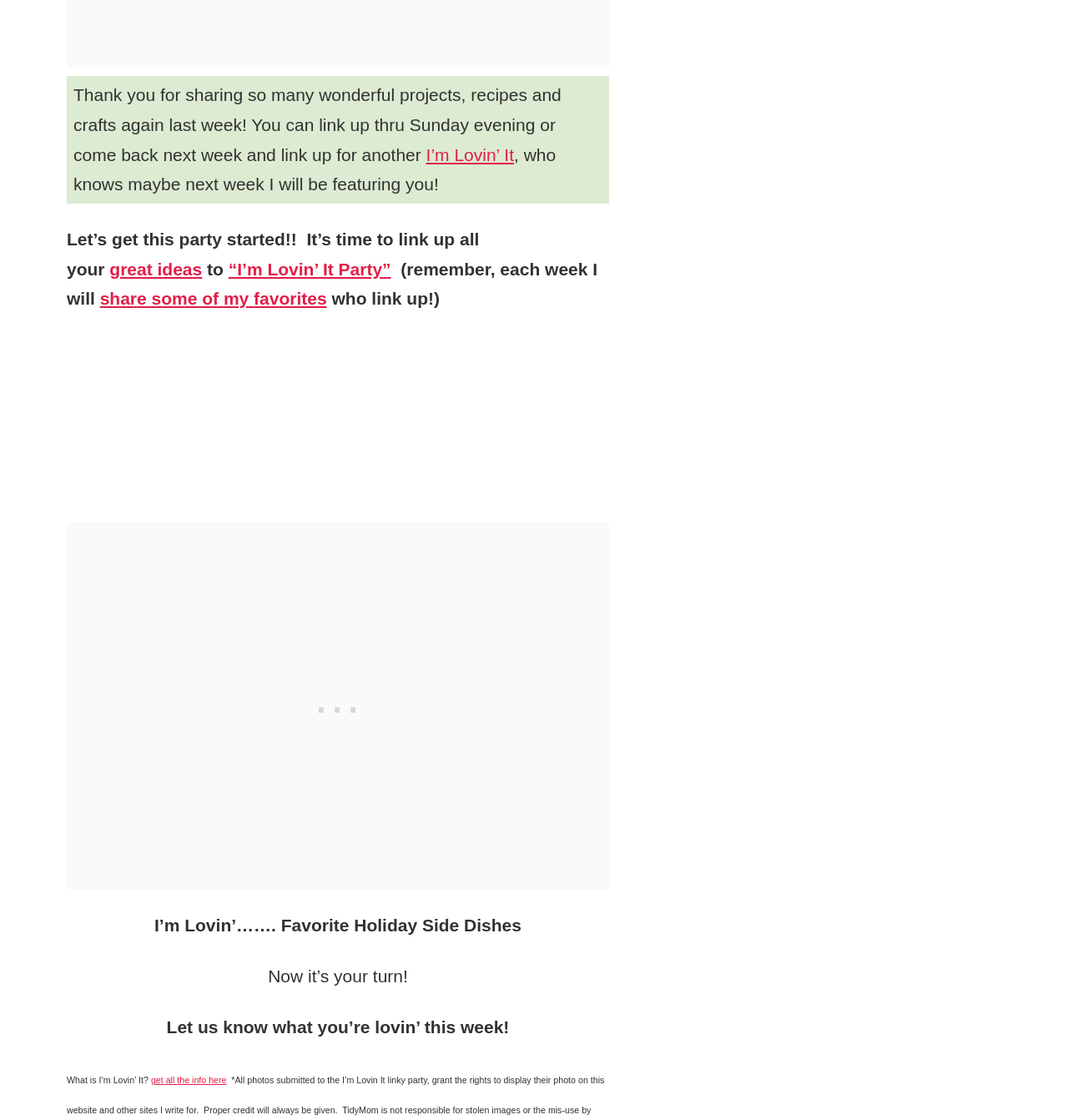Please find the bounding box coordinates of the element that must be clicked to perform the given instruction: "Get more information about 'I’m Lovin’ It'". The coordinates should be four float numbers from 0 to 1, i.e., [left, top, right, bottom].

[0.141, 0.96, 0.212, 0.969]